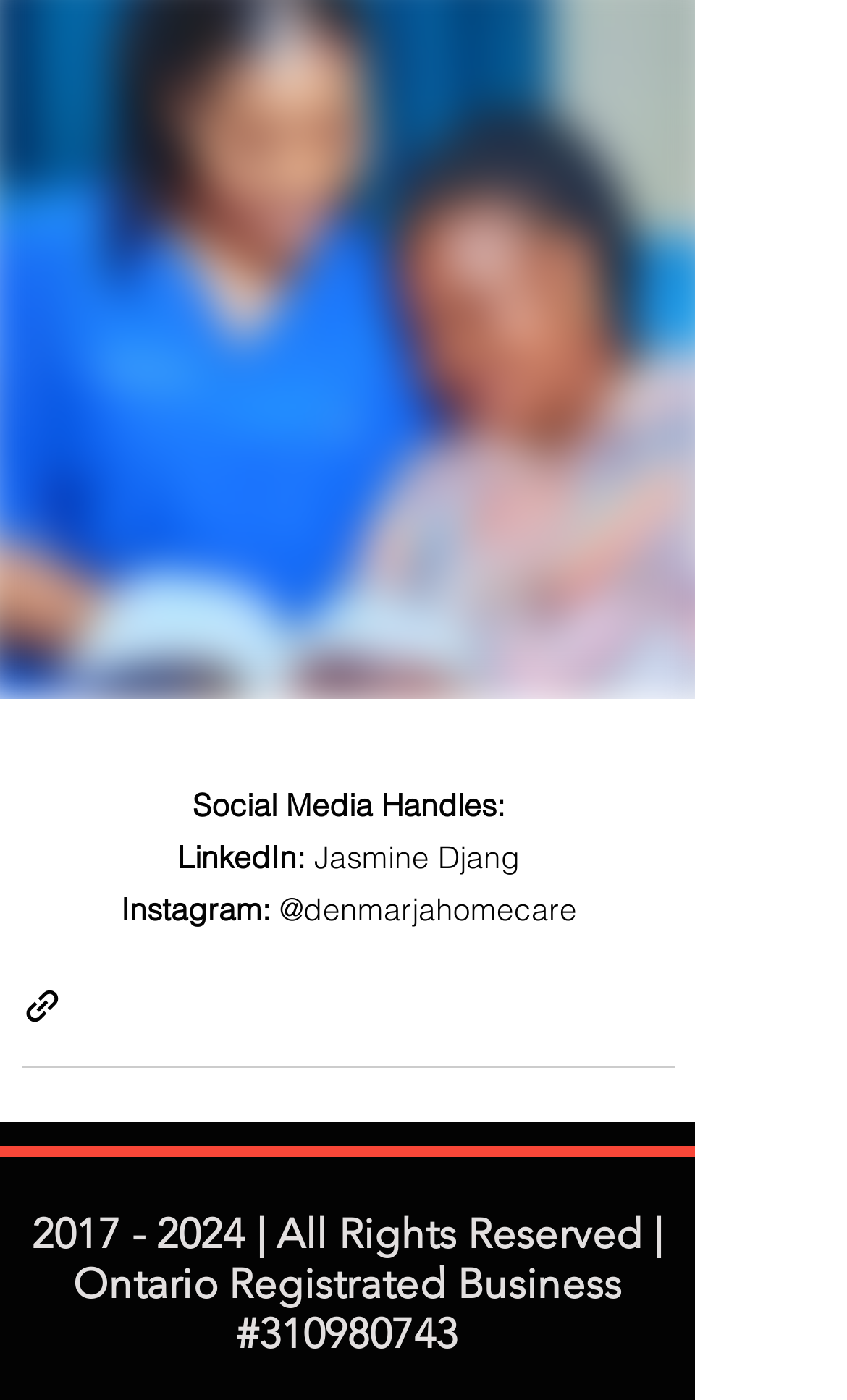What is the name on the LinkedIn handle?
Based on the image content, provide your answer in one word or a short phrase.

Jasmine Djang